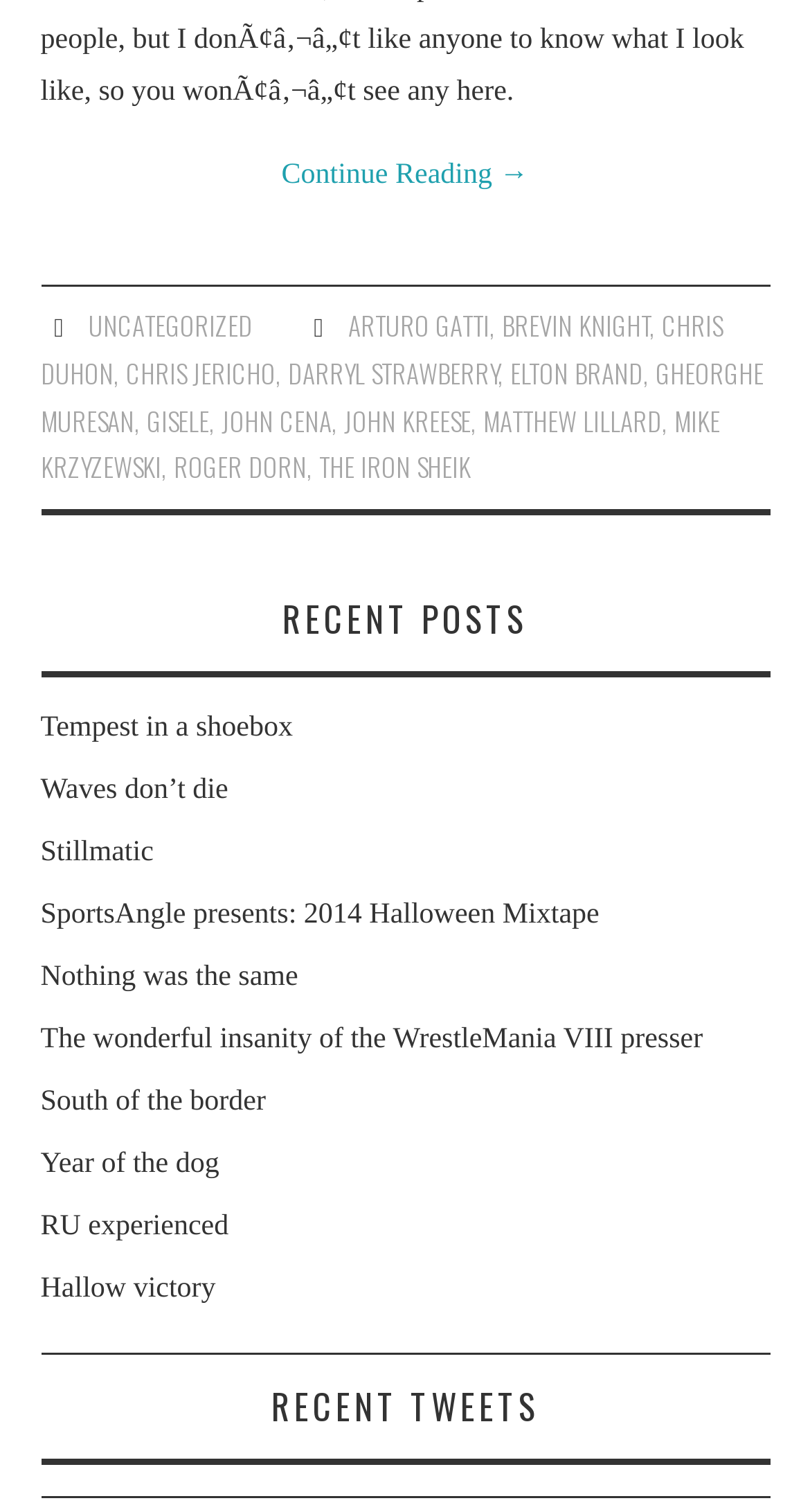Determine the bounding box coordinates of the clickable region to carry out the instruction: "Visit the 'UNCATEGORIZED' page".

[0.109, 0.203, 0.312, 0.229]